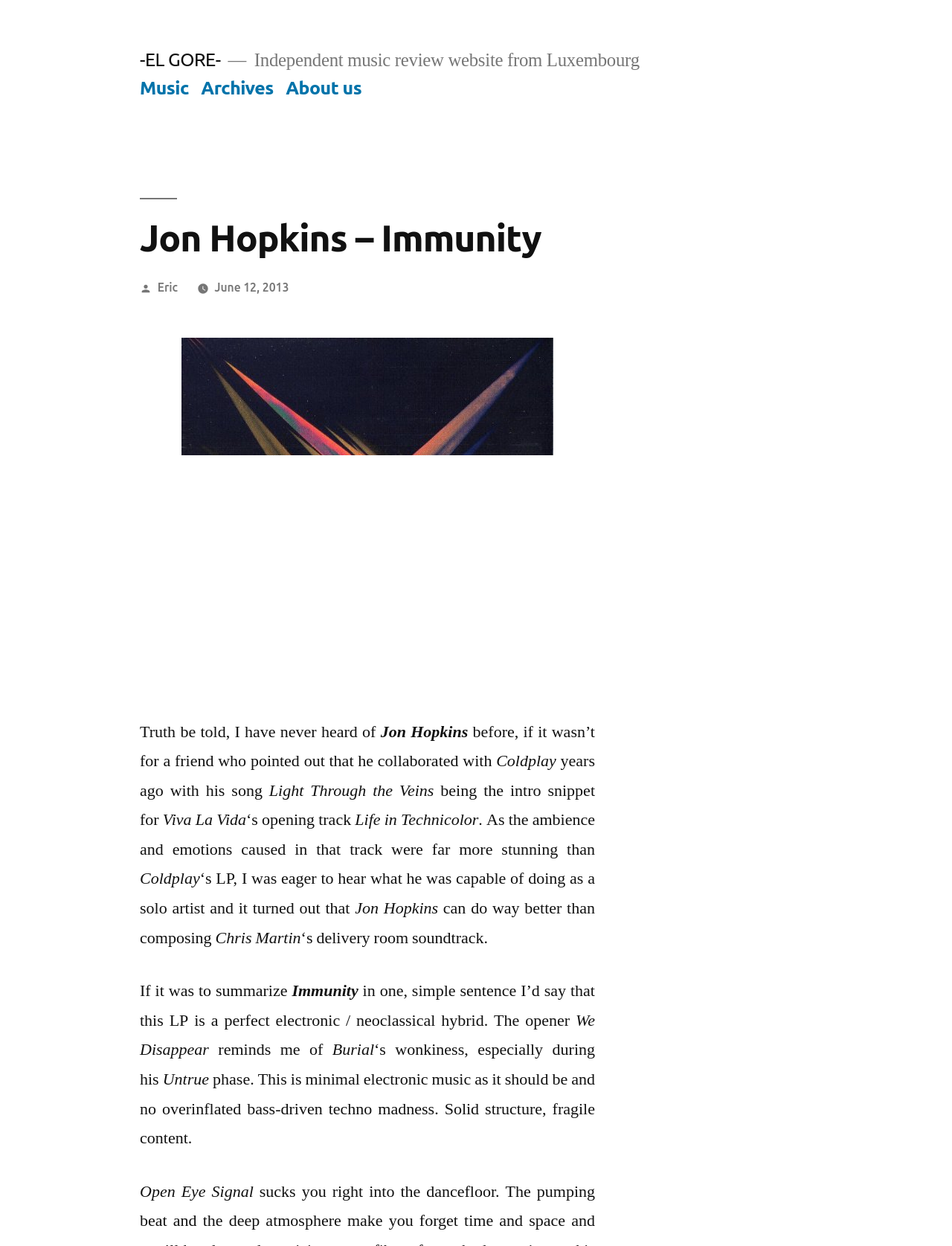Provide a comprehensive caption for the webpage.

This webpage is an independent music review website from Luxembourg, focused on reviewing Jon Hopkins' album "Immunity". At the top, there is a link to "-EL GORE-" and a navigation menu with three links: "Music", "Archives", and "About us". Below the navigation menu, there is a header section with the title "Jon Hopkins – Immunity" and a link to the author "Eric" and the date "June 12, 2013". 

To the right of the header section, there is an image. The main content of the webpage is a review of the album "Immunity". The review starts with the writer's confession that they had never heard of Jon Hopkins before, but were introduced to him through his collaboration with Coldplay. The writer then discusses their impression of the album, mentioning specific tracks like "Light Through the Veins", "We Disappear", and "Open Eye Signal". The review praises the album as a perfect electronic/neoclassical hybrid, with a solid structure and fragile content.